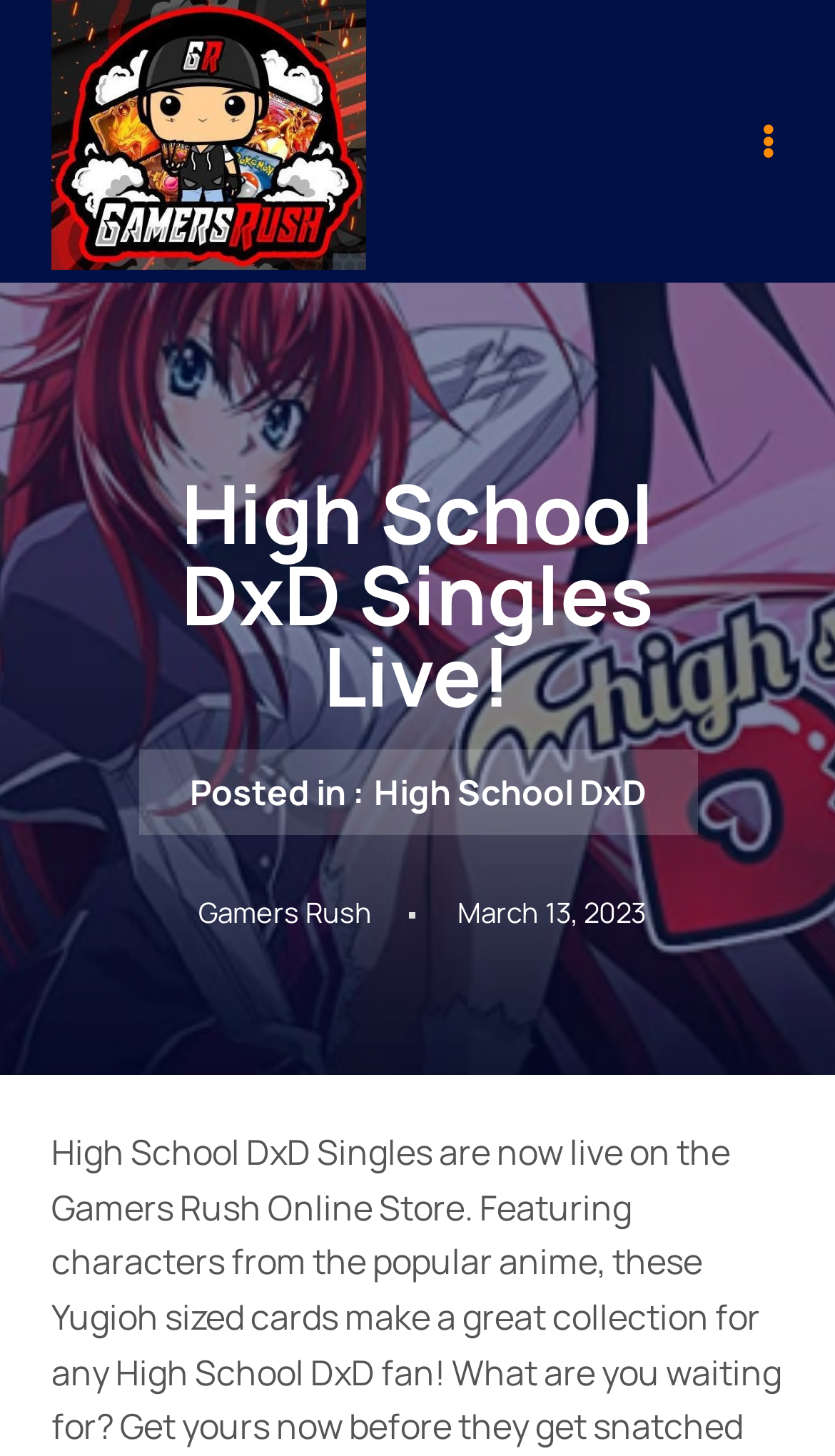Bounding box coordinates are specified in the format (top-left x, top-left y, bottom-right x, bottom-right y). All values are floating point numbers bounded between 0 and 1. Please provide the bounding box coordinate of the region this sentence describes: parent_node: Gamers Rush Blog

[0.062, 0.0, 0.438, 0.195]